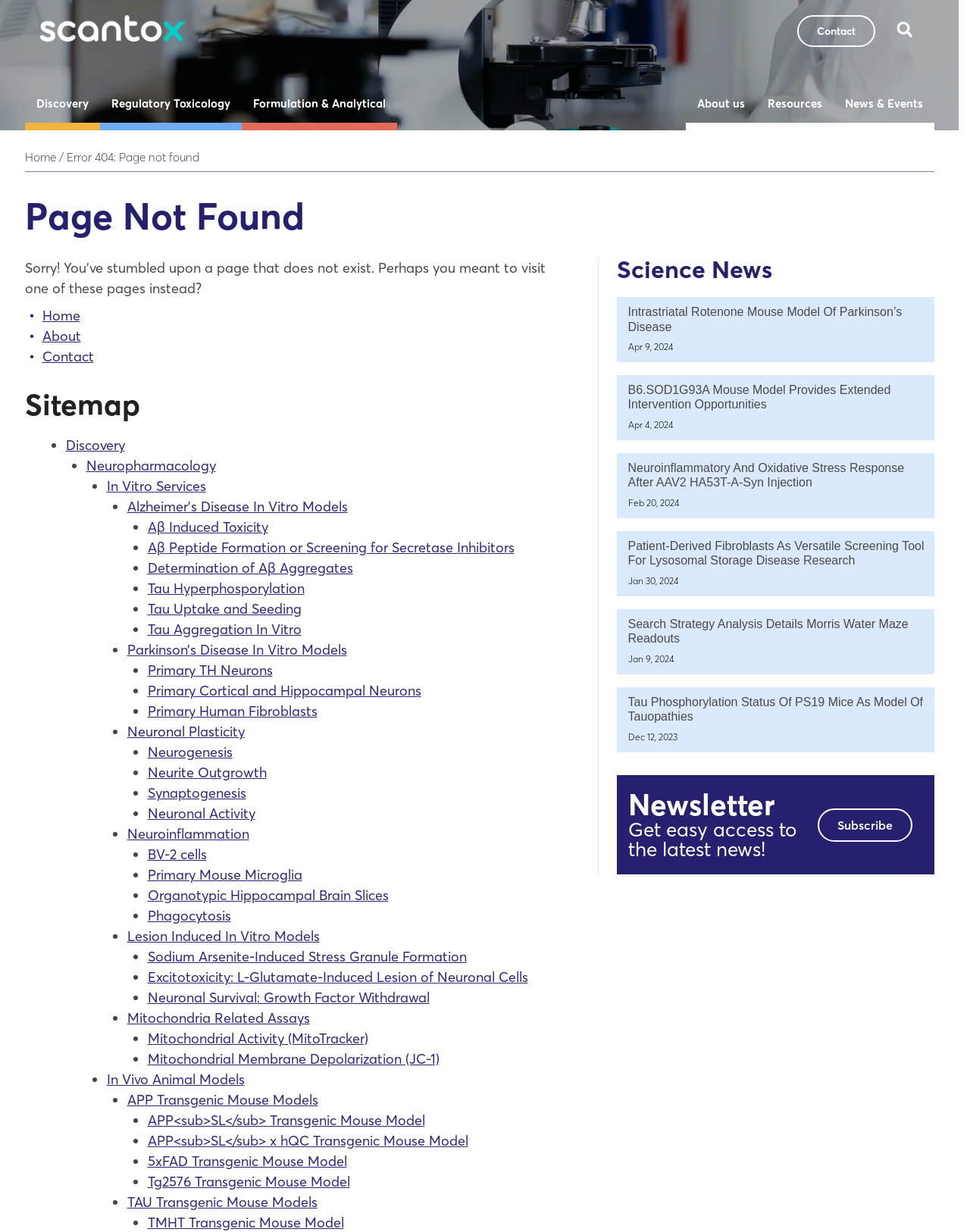What is the last link in the list of neuropharmacology services?
Based on the image, answer the question in a detailed manner.

I found the list of neuropharmacology services by looking at the link elements with text starting with 'Neuro...' at coordinates [0.152, 0.471, 0.314, 0.485], [0.152, 0.487, 0.311, 0.501], and so on. The last link in the list is 'Neuronal Activity' at coordinates [0.152, 0.653, 0.263, 0.667].